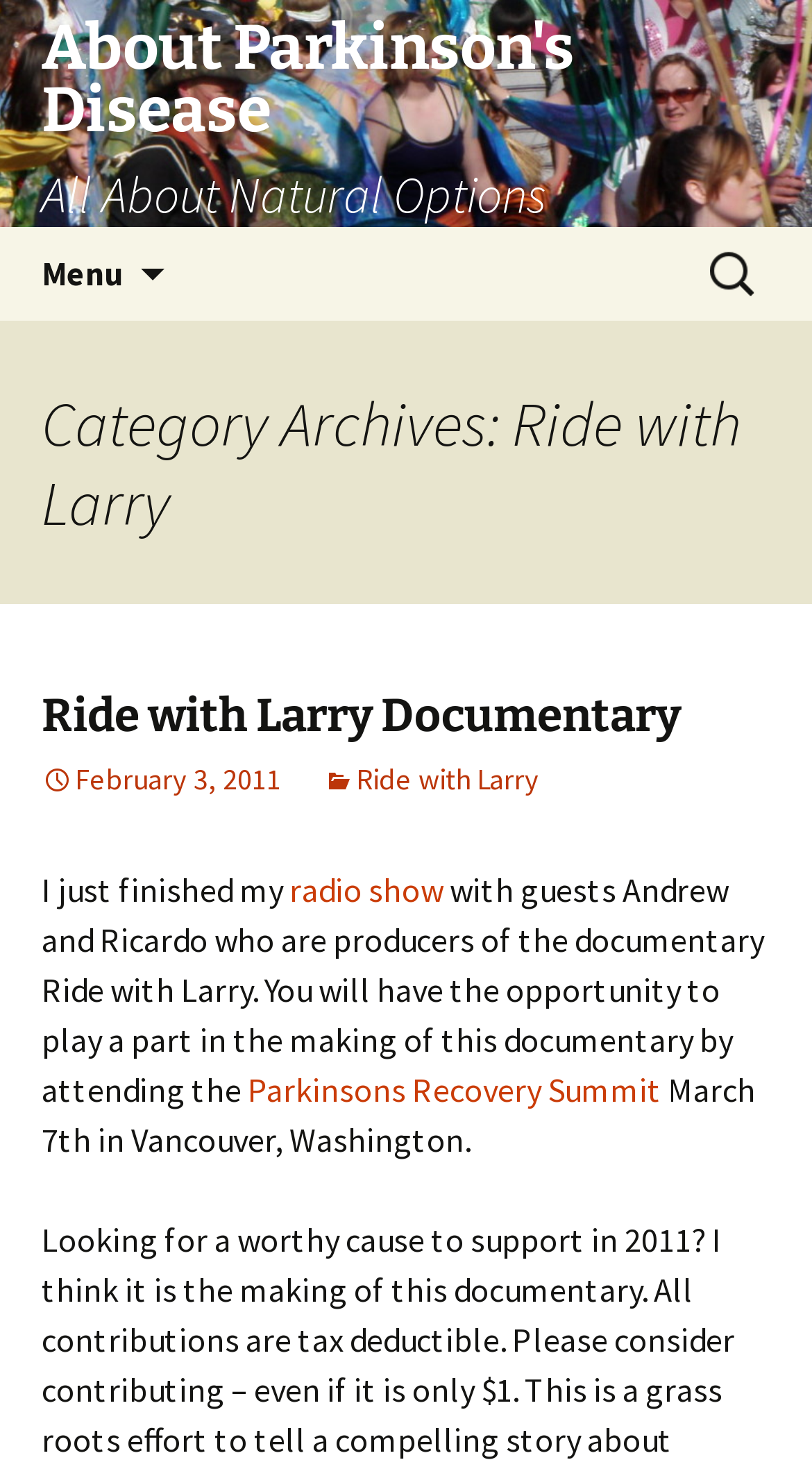Indicate the bounding box coordinates of the clickable region to achieve the following instruction: "Read about Ride with Larry Documentary."

[0.051, 0.471, 0.838, 0.509]